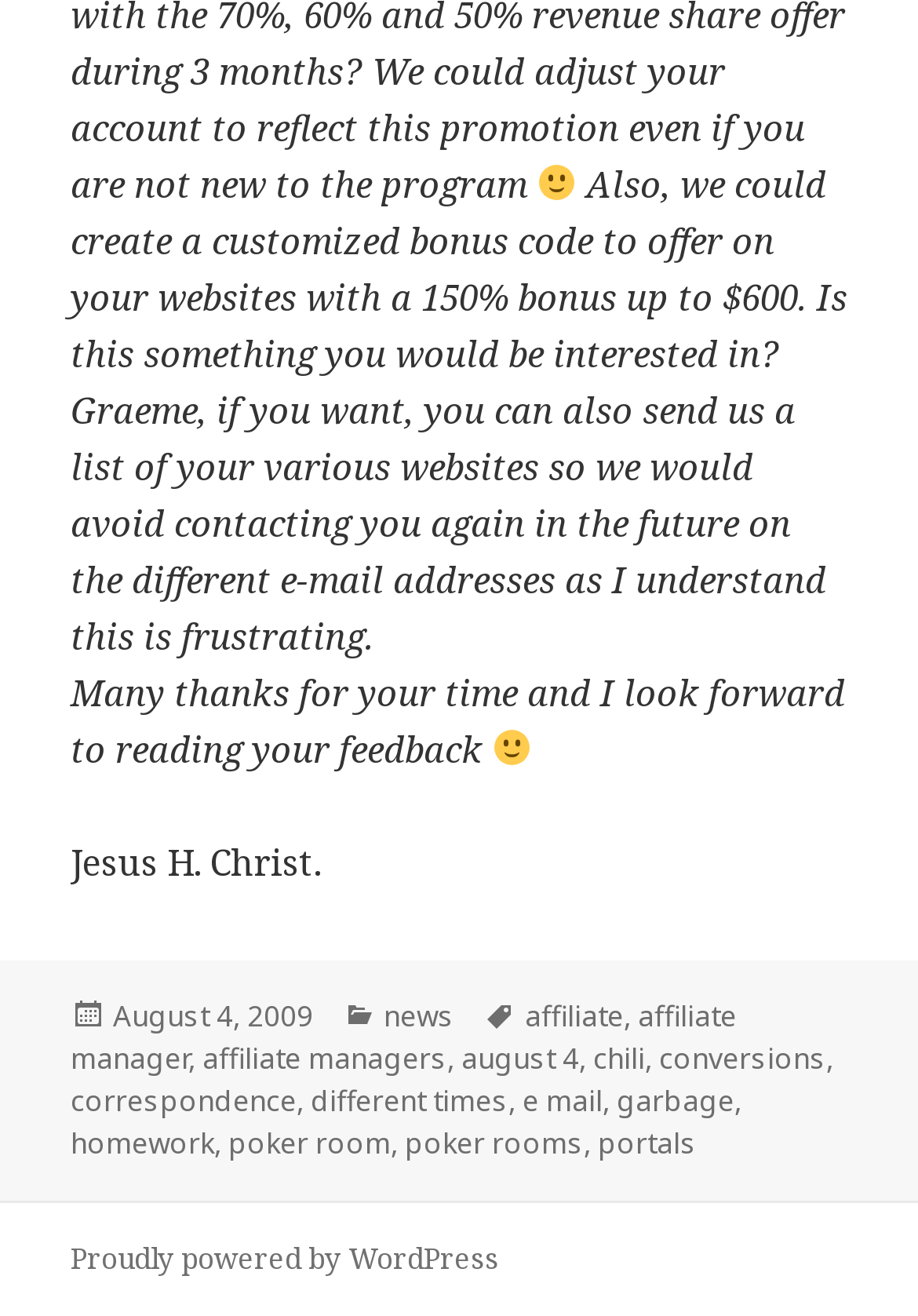Find the bounding box coordinates of the clickable element required to execute the following instruction: "Click the link to view the post dated August 4, 2009". Provide the coordinates as four float numbers between 0 and 1, i.e., [left, top, right, bottom].

[0.123, 0.756, 0.341, 0.789]